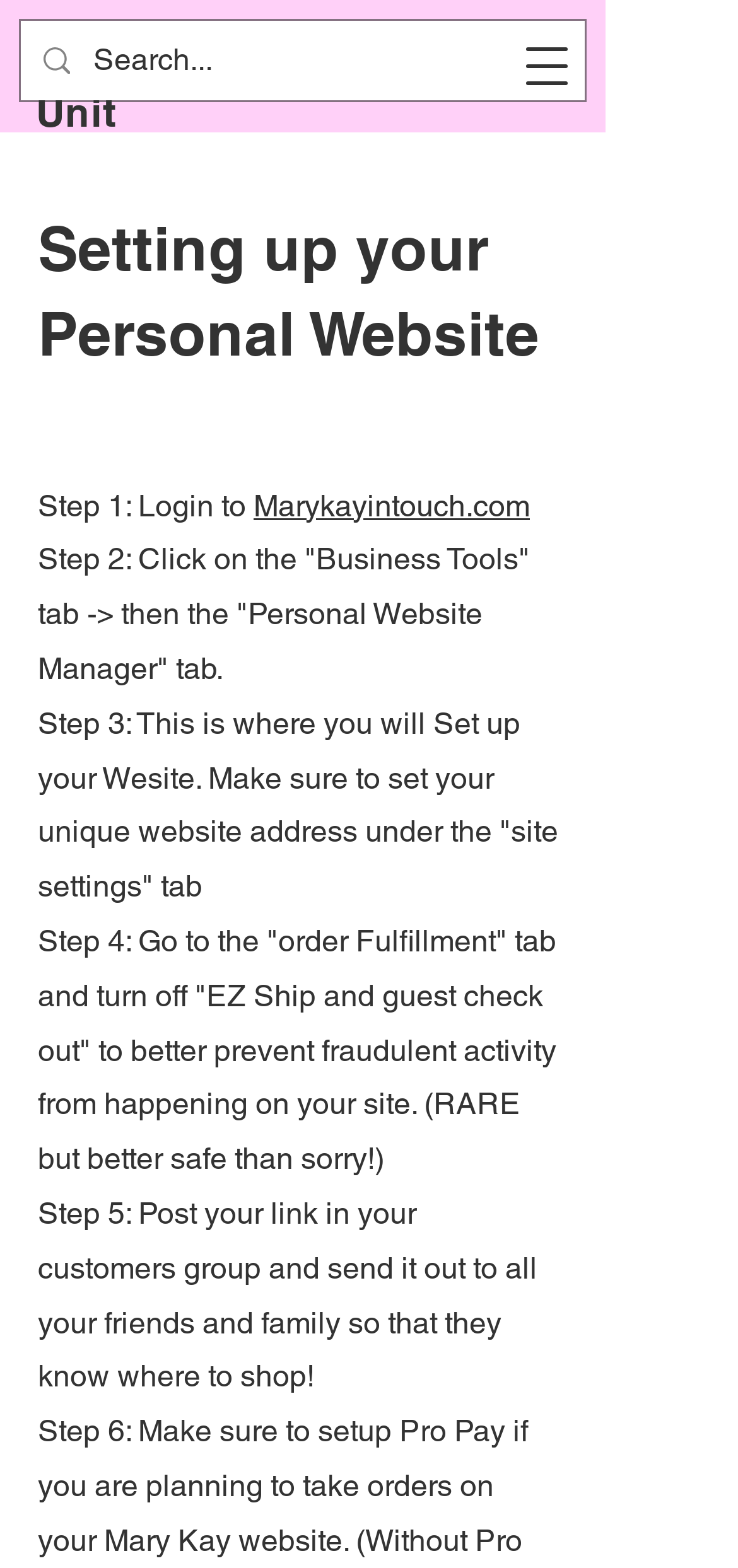How many steps are involved in setting up a personal website?
Make sure to answer the question with a detailed and comprehensive explanation.

The webpage provides a step-by-step guide to setting up a personal website, and there are five steps mentioned: Step 1: Login to Marykayintouch.com, Step 2: Click on the 'Business Tools' tab, Step 3: Set up the website, Step 4: Prevent fraudulent activity, and Step 5: Post the website link.